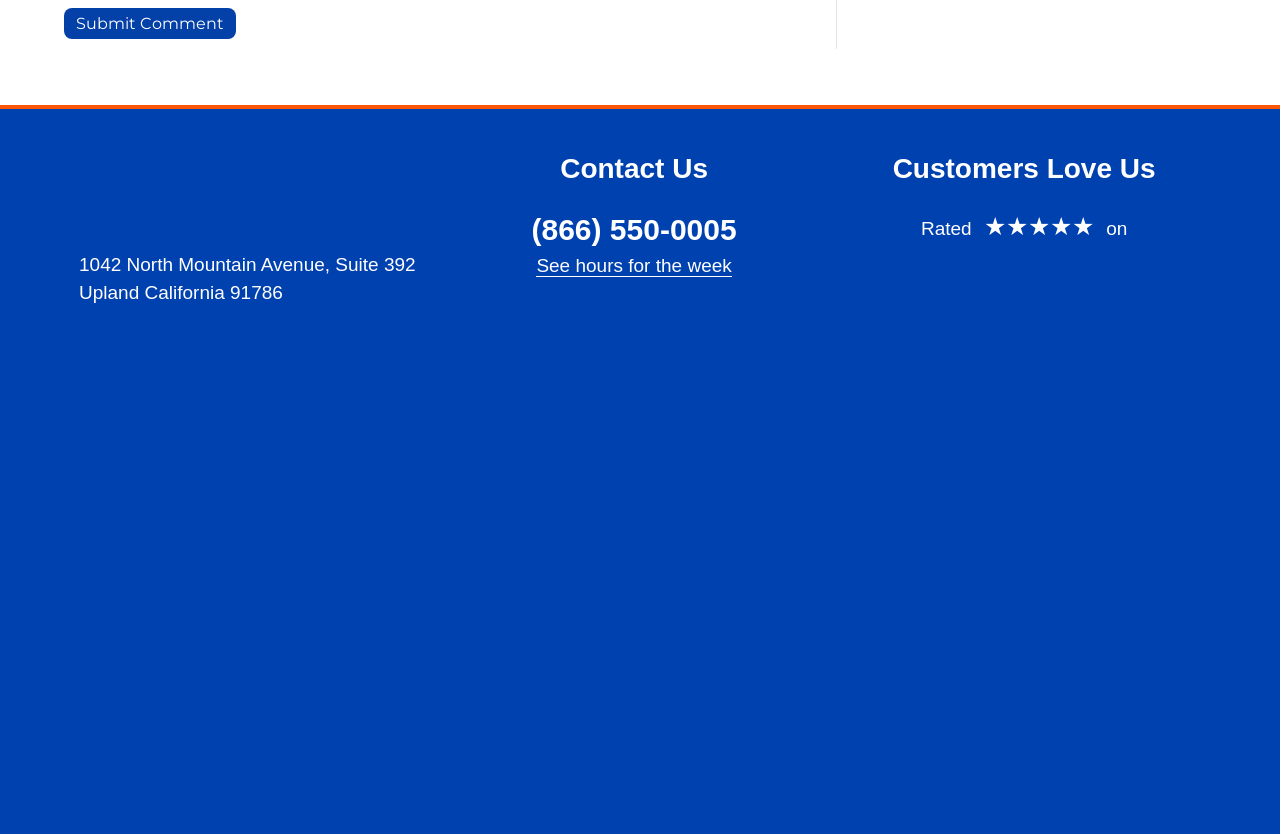Pinpoint the bounding box coordinates for the area that should be clicked to perform the following instruction: "Click the 'Submit Comment' button".

[0.05, 0.009, 0.184, 0.047]